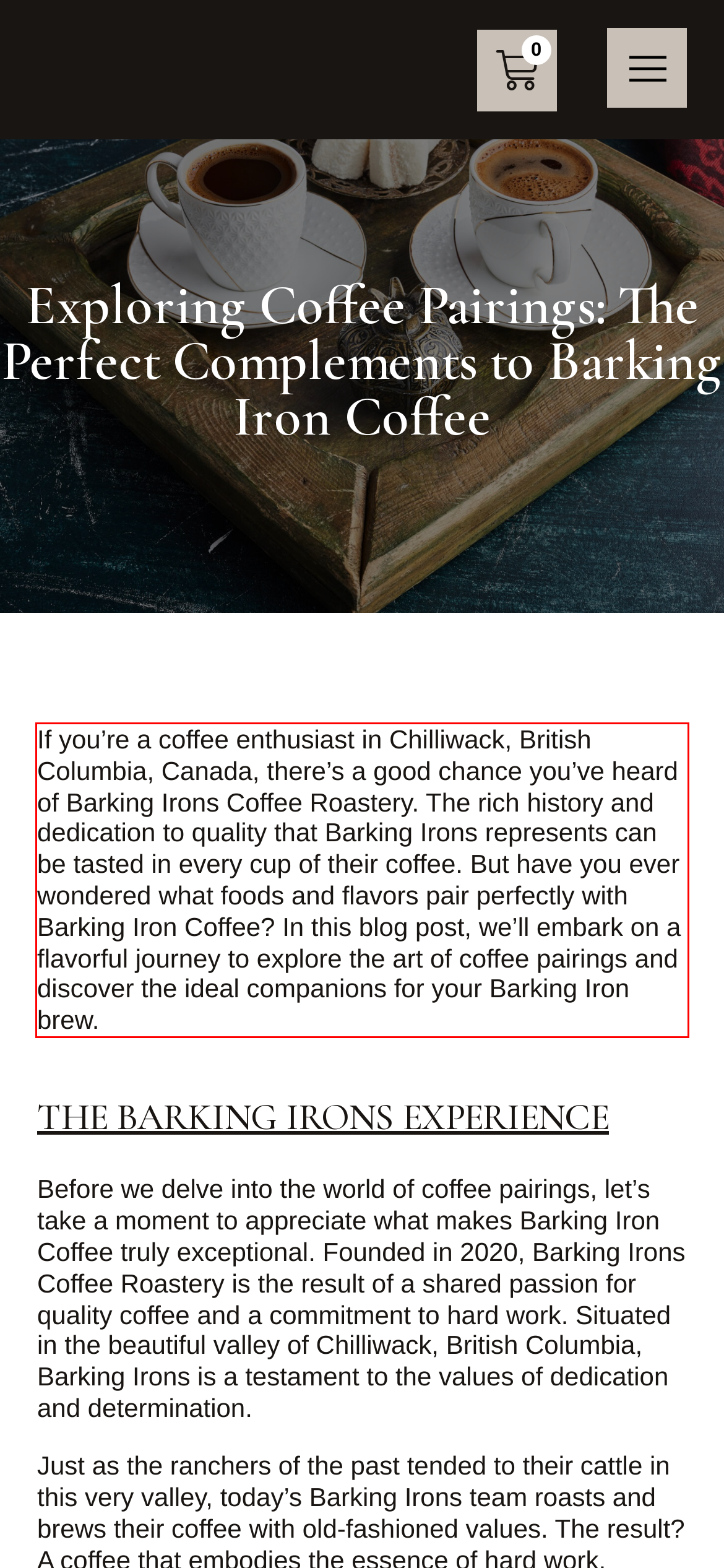You are provided with a screenshot of a webpage featuring a red rectangle bounding box. Extract the text content within this red bounding box using OCR.

If you’re a coffee enthusiast in Chilliwack, British Columbia, Canada, there’s a good chance you’ve heard of Barking Irons Coffee Roastery. The rich history and dedication to quality that Barking Irons represents can be tasted in every cup of their coffee. But have you ever wondered what foods and flavors pair perfectly with Barking Iron Coffee? In this blog post, we’ll embark on a flavorful journey to explore the art of coffee pairings and discover the ideal companions for your Barking Iron brew.